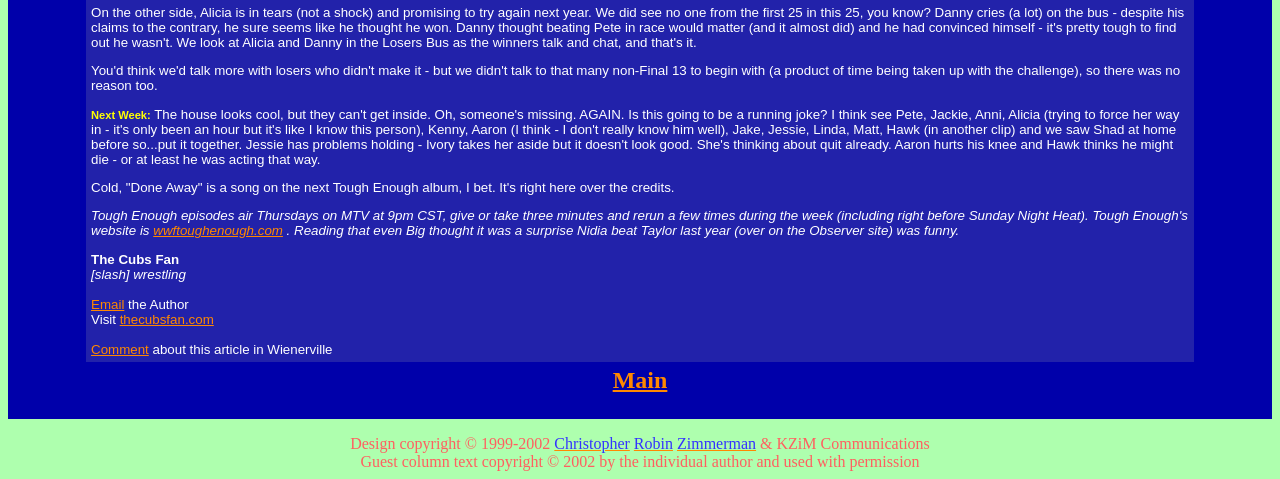From the image, can you give a detailed response to the question below:
What is the name of the website that the author is affiliated with?

The website 'thecubsfan.com' is mentioned as the author's website, which is linked to the text 'Visit'